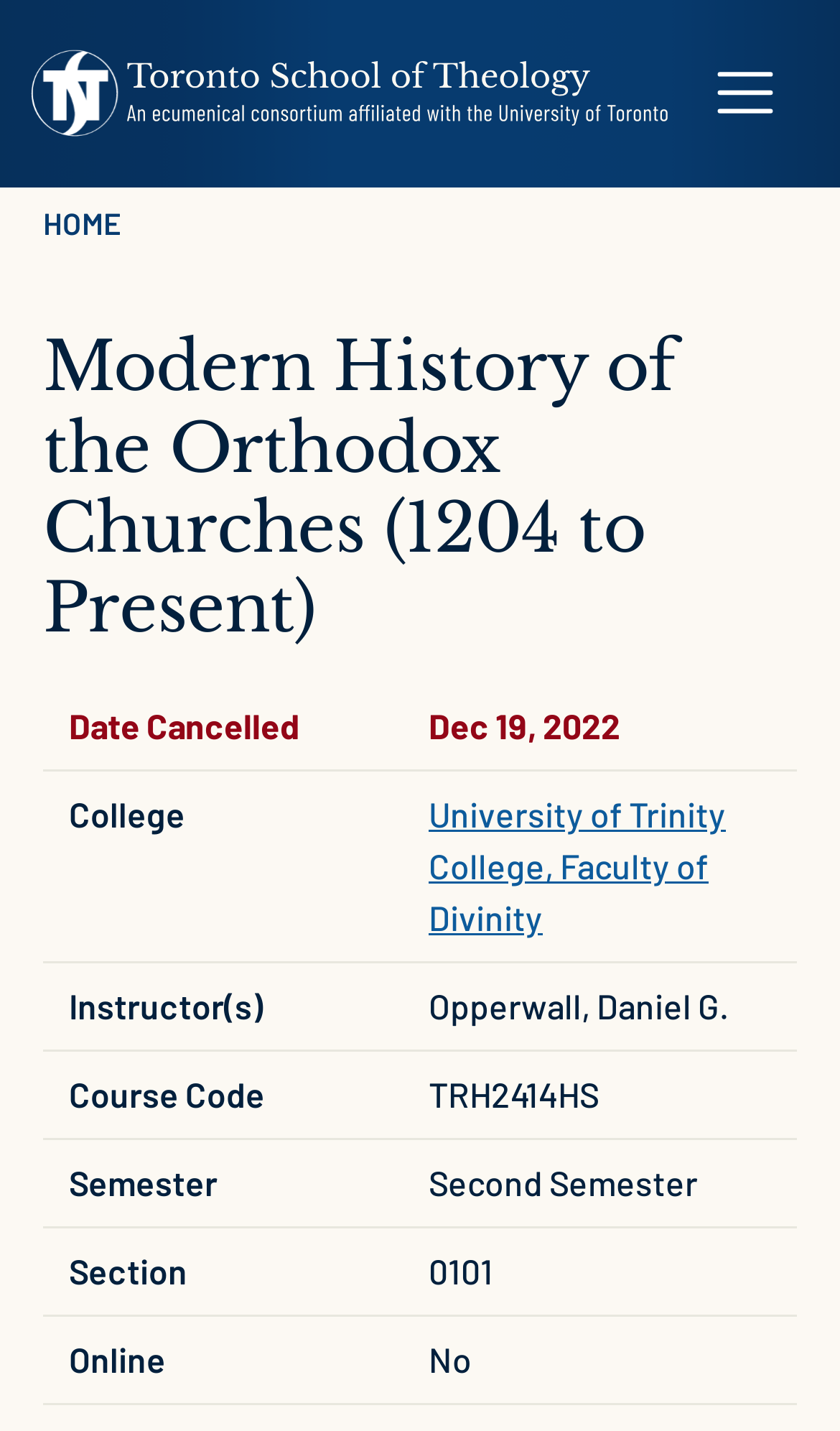Consider the image and give a detailed and elaborate answer to the question: 
Is the Modern History of the Orthodox Churches course online?

I examined the table and found the 'Online' header with the corresponding value 'No', indicating that the course is not online.